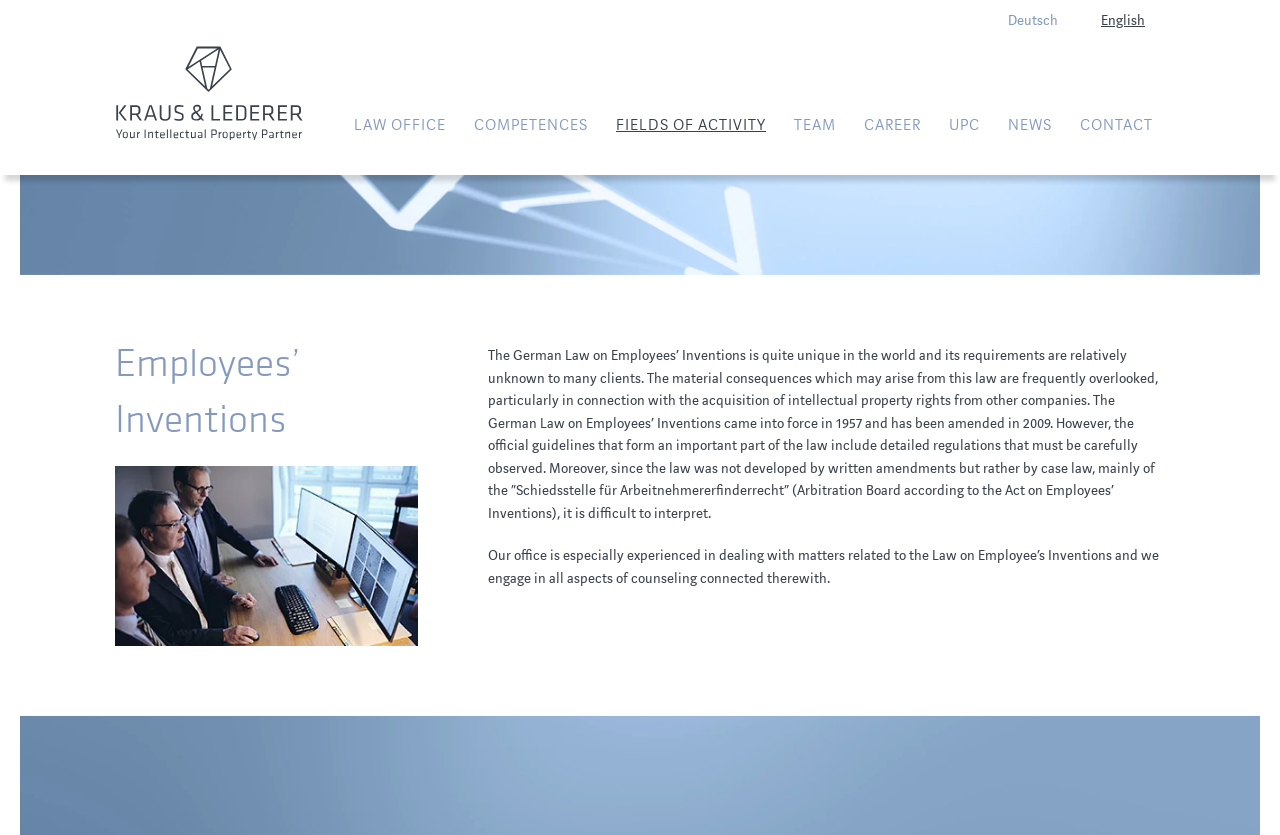Determine the coordinates of the bounding box for the clickable area needed to execute this instruction: "Click on the 'Work With Us!' link".

None